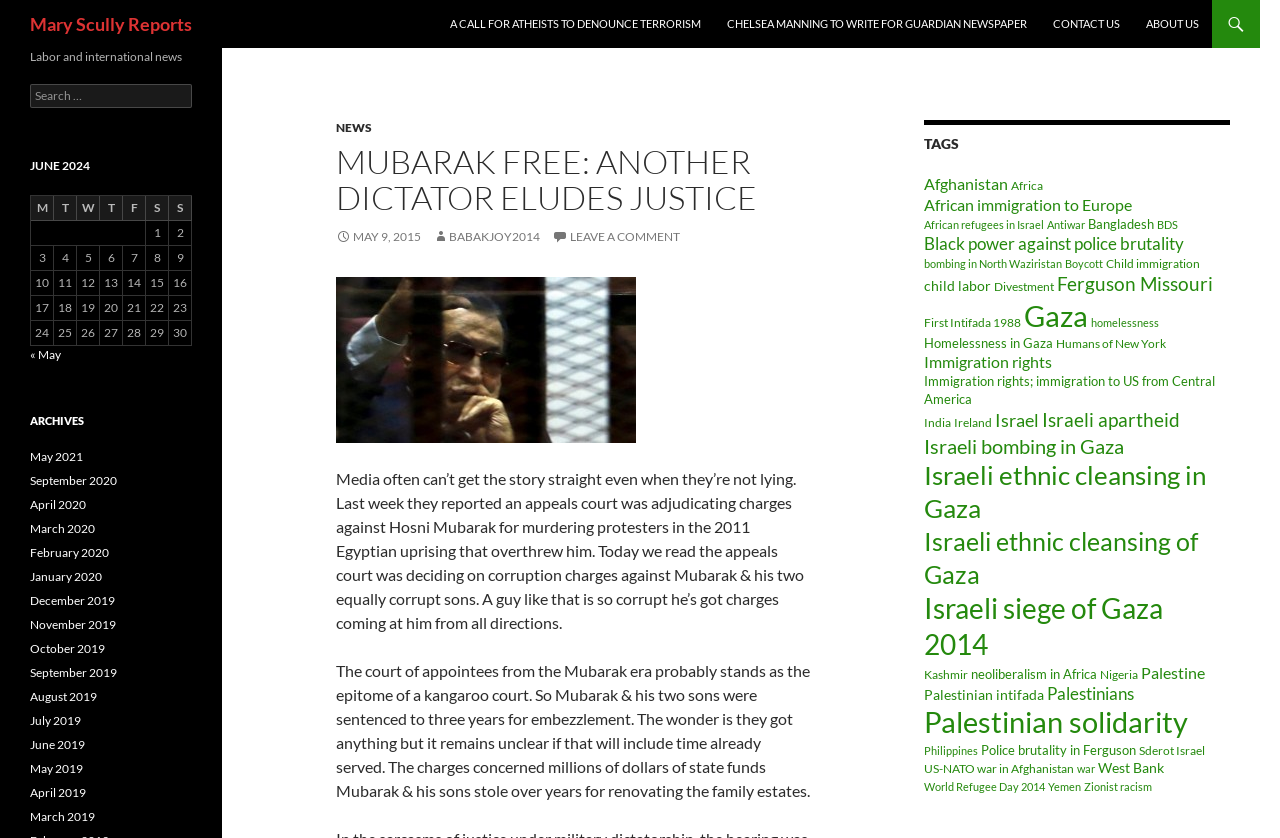What is the date of the article?
Answer the question with a detailed and thorough explanation.

The date of the article is mentioned as 'MAY 9, 2015' in the article's content, which suggests that the article was published on May 9, 2015.